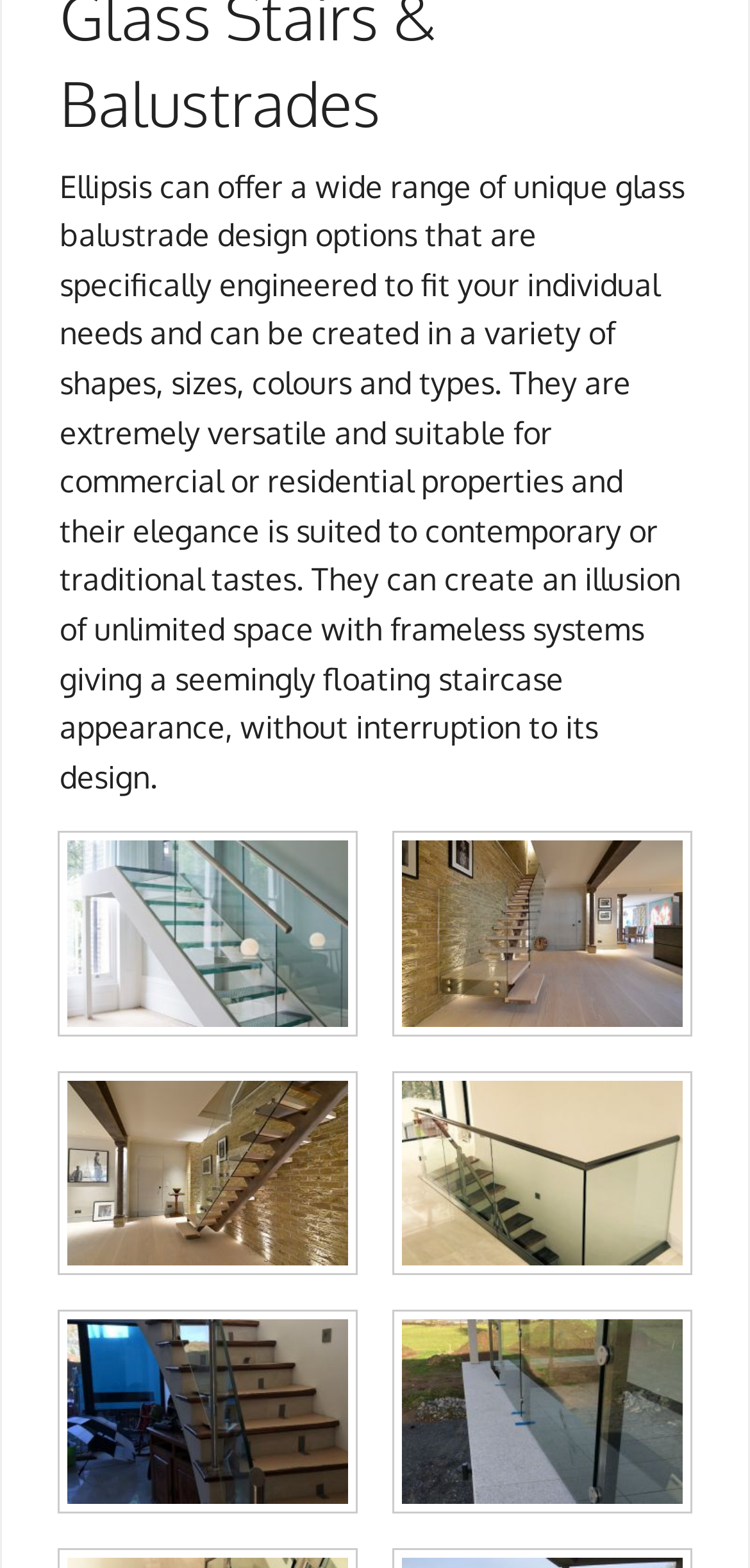Please provide the bounding box coordinate of the region that matches the element description: Contact. Coordinates should be in the format (top-left x, top-left y, bottom-right x, bottom-right y) and all values should be between 0 and 1.

[0.038, 0.163, 0.962, 0.224]